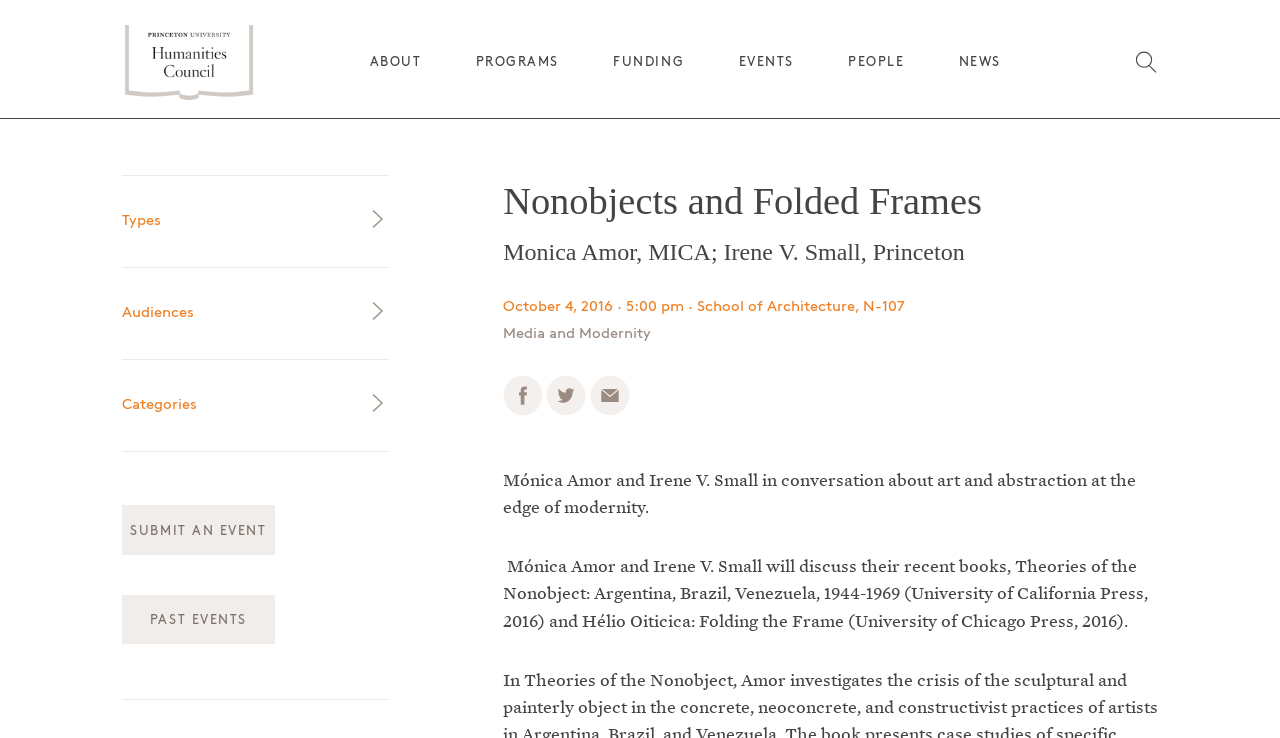Please provide a short answer using a single word or phrase for the question:
What is the title of the book written by Mónica Amor?

Theories of the Nonobject